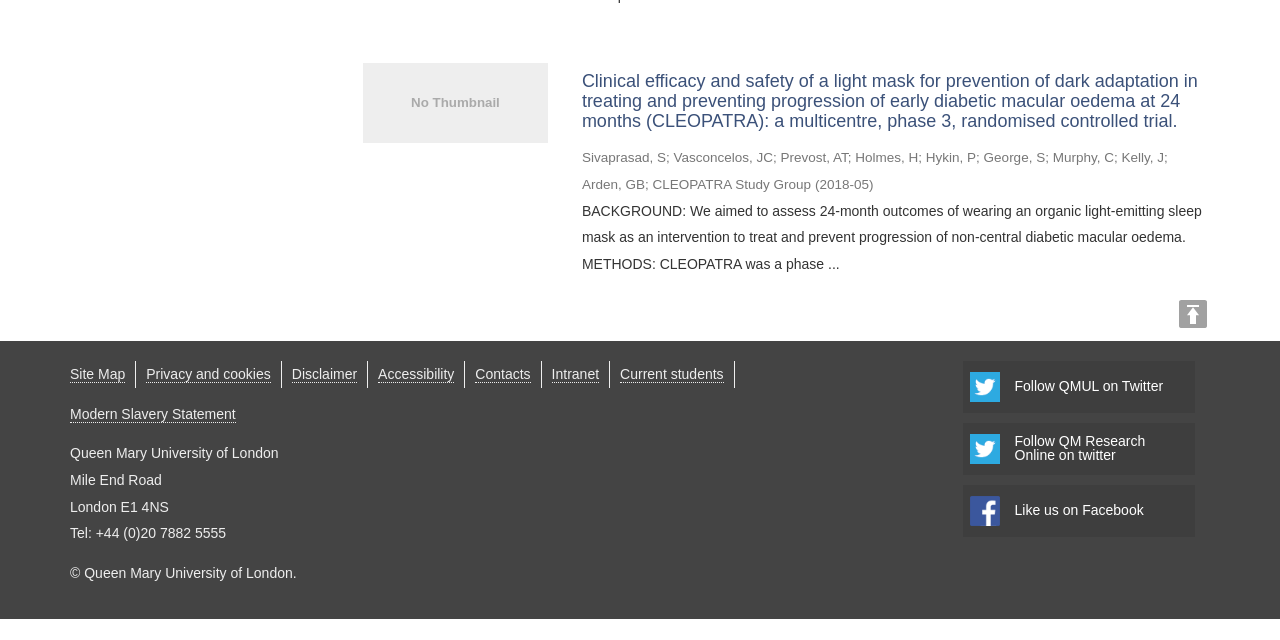Bounding box coordinates should be provided in the format (top-left x, top-left y, bottom-right x, bottom-right y) with all values between 0 and 1. Identify the bounding box for this UI element: Like us on Facebook

[0.752, 0.758, 0.934, 0.84]